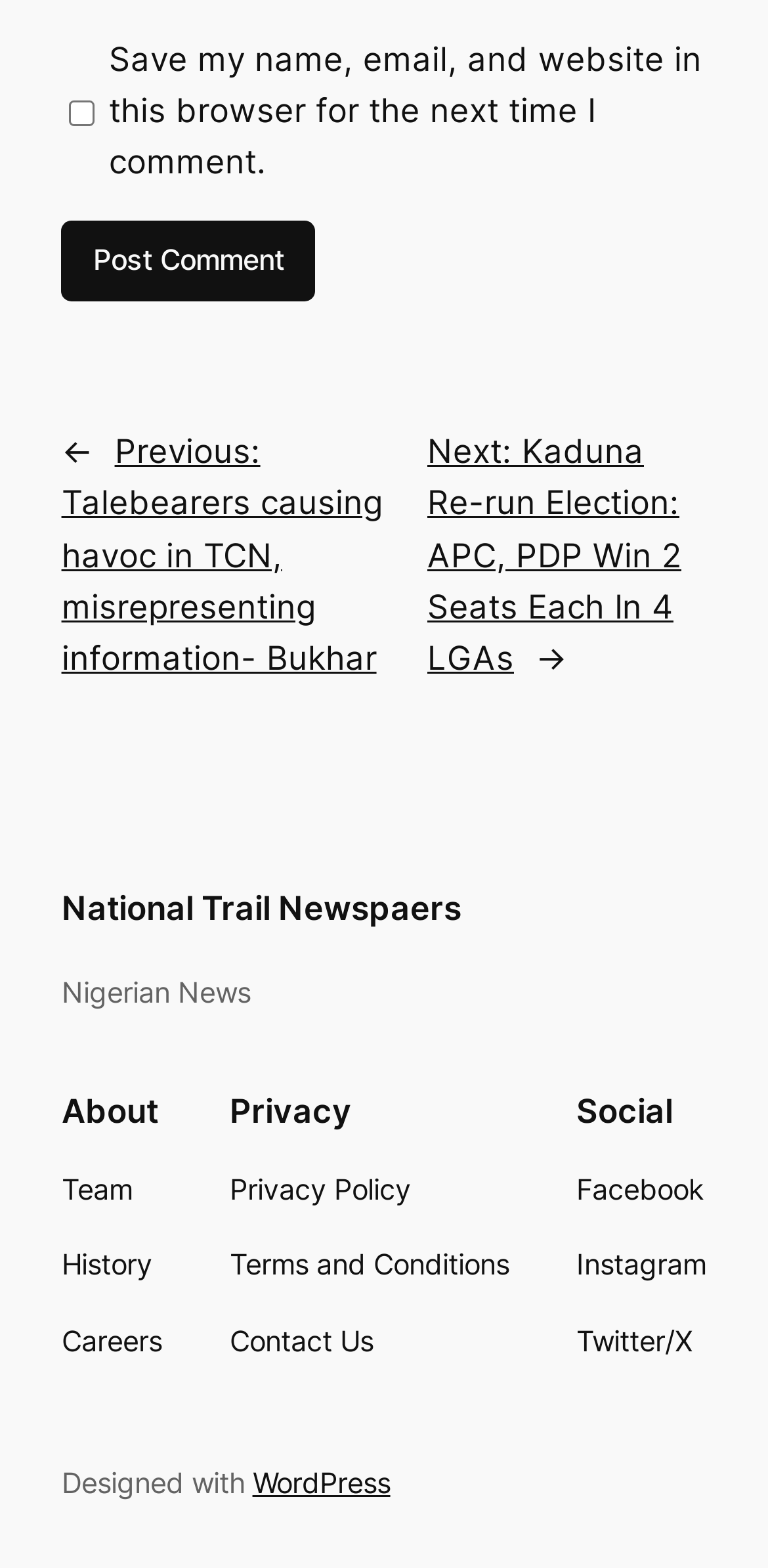Determine the bounding box coordinates for the clickable element required to fulfill the instruction: "Visit National Trail Newspapers". Provide the coordinates as four float numbers between 0 and 1, i.e., [left, top, right, bottom].

[0.08, 0.566, 0.6, 0.591]